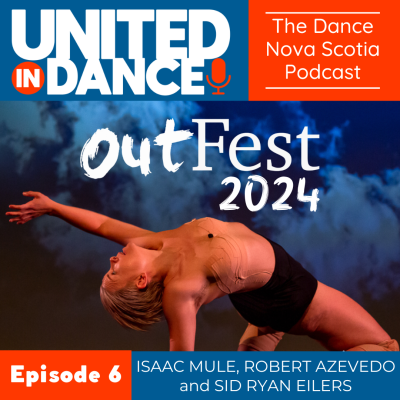Provide a rich and detailed narrative of the image.

The image features promotional artwork for the sixth episode of the "United In Dance" podcast, which is affiliated with Dance Nova Scotia. The background showcases a dynamic dancer in motion, embodying the expressive and vibrant energy of dance. The title "United In Dance" prominently appears at the top, indicative of the podcast's theme of community and connection in the dance world.

Beneath this title, the subtitle reads "The Dance Nova Scotia Podcast," emphasizing the regional focus of the series. The episode is titled "outFest 2024," suggesting a connection to a festival celebrating dance. At the bottom, the details include the names of featured guests: Isaac Mule, Robert Azevedo, and Sid Ryan Eilers, highlighting their participation in this episode. Overall, the artwork captures the essence of dance, community, and the excitement surrounding the events showcased in the podcast.